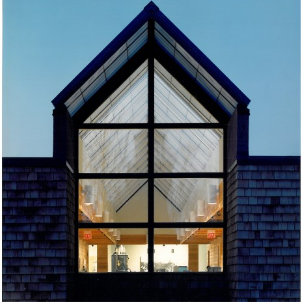Provide your answer in one word or a succinct phrase for the question: 
What shape is the roof of the lighthouse?

Triangular